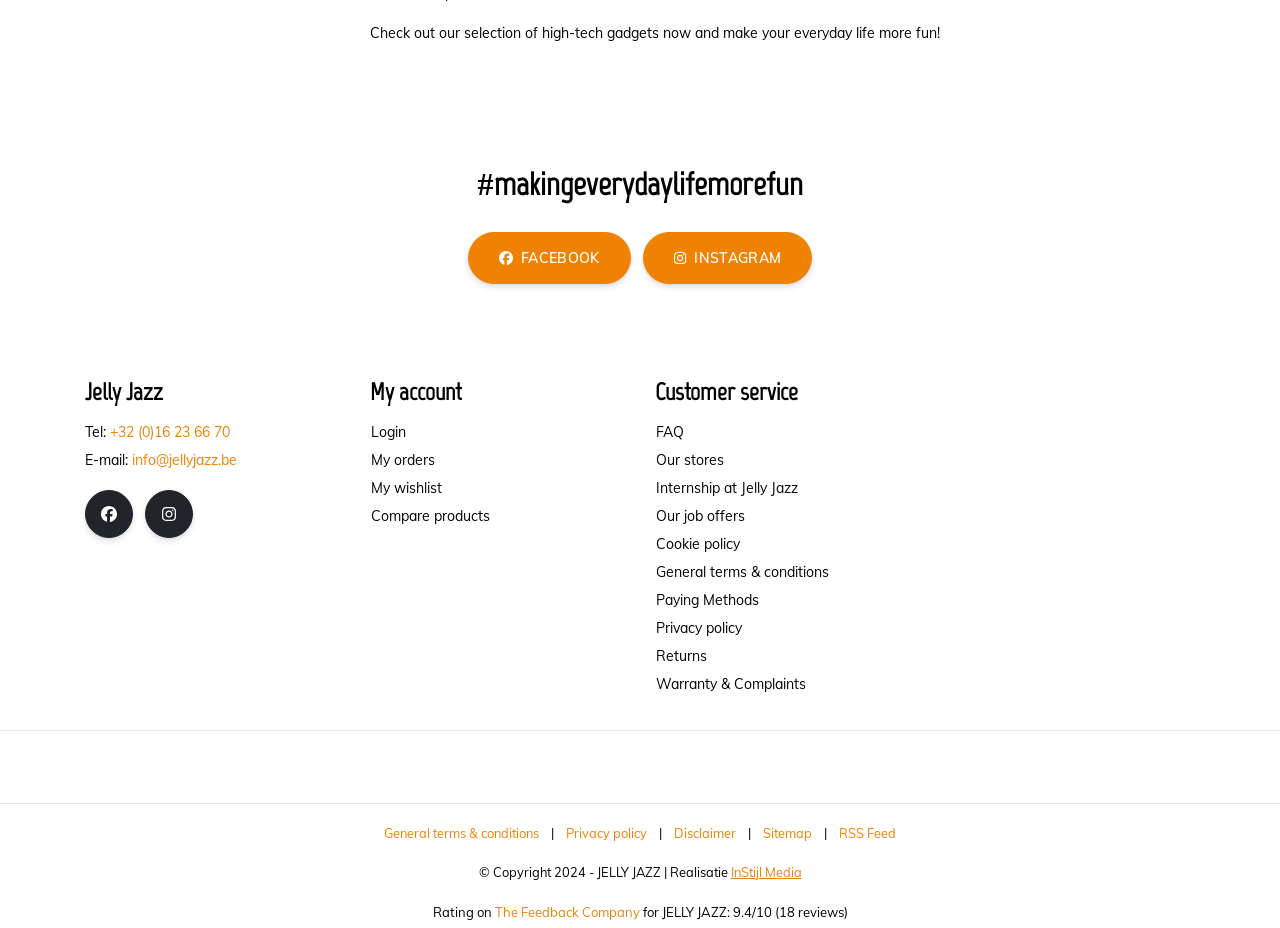Please provide a short answer using a single word or phrase for the question:
What is the email address of Jelly Jazz?

info@jellyjazz.be